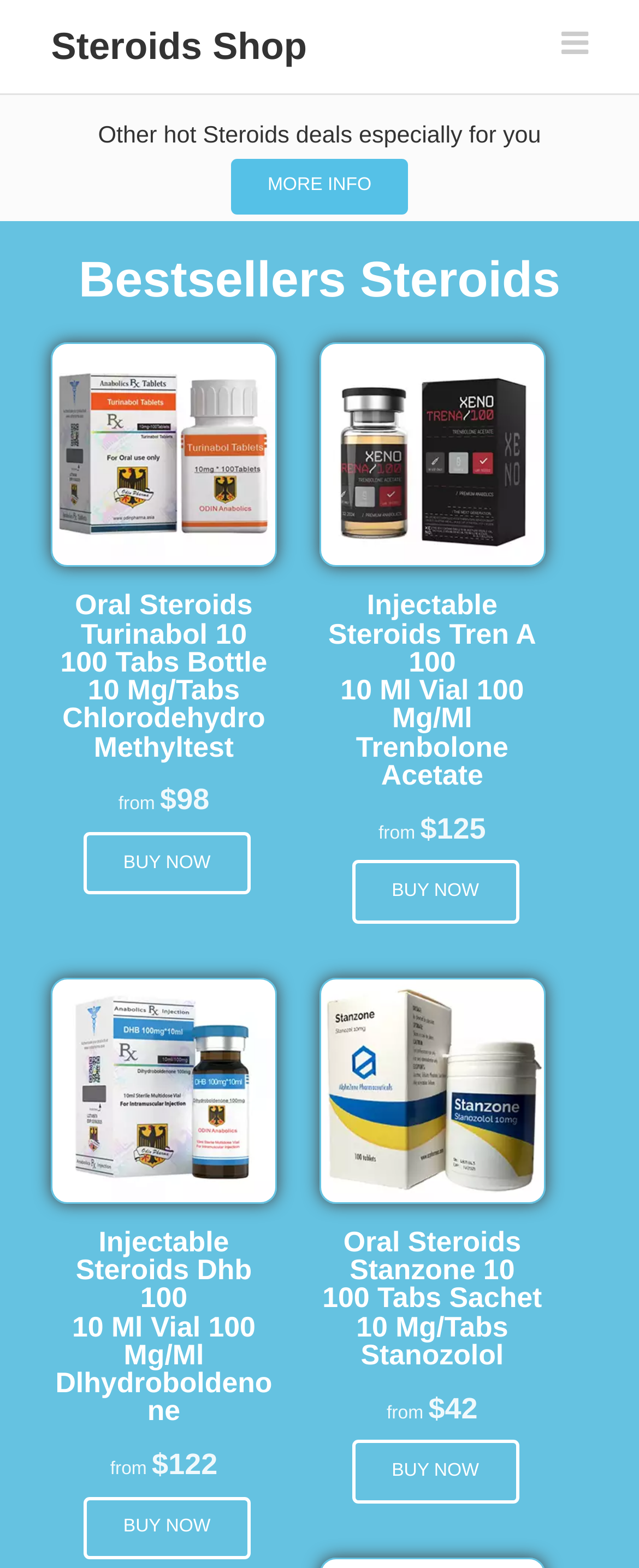What is the name of the third steroids product listed?
Please provide a single word or phrase as your answer based on the image.

Injectable Steroids Dhb 100